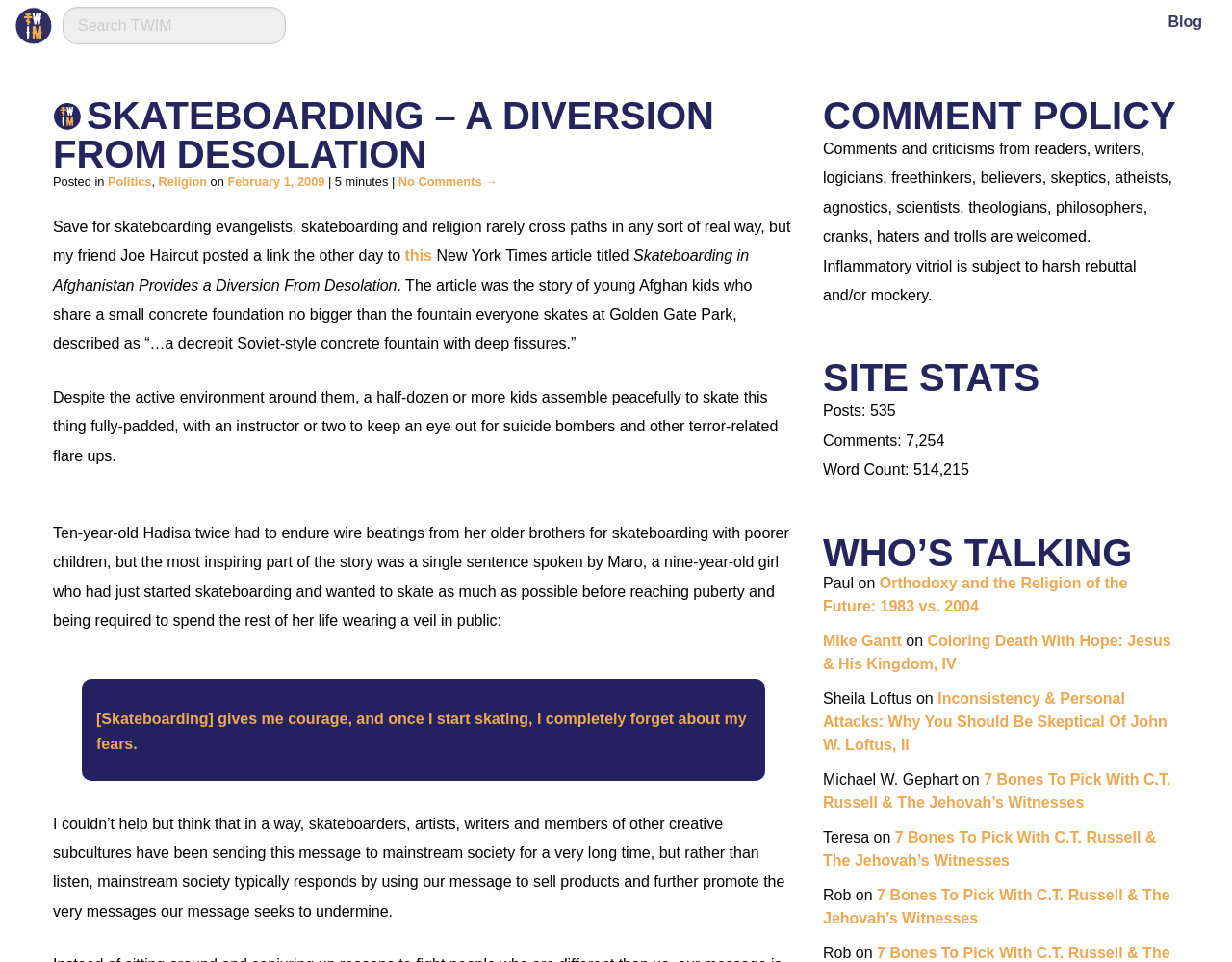Provide a brief response in the form of a single word or phrase:
What is the purpose of the blog?

To share thoughts and opinions